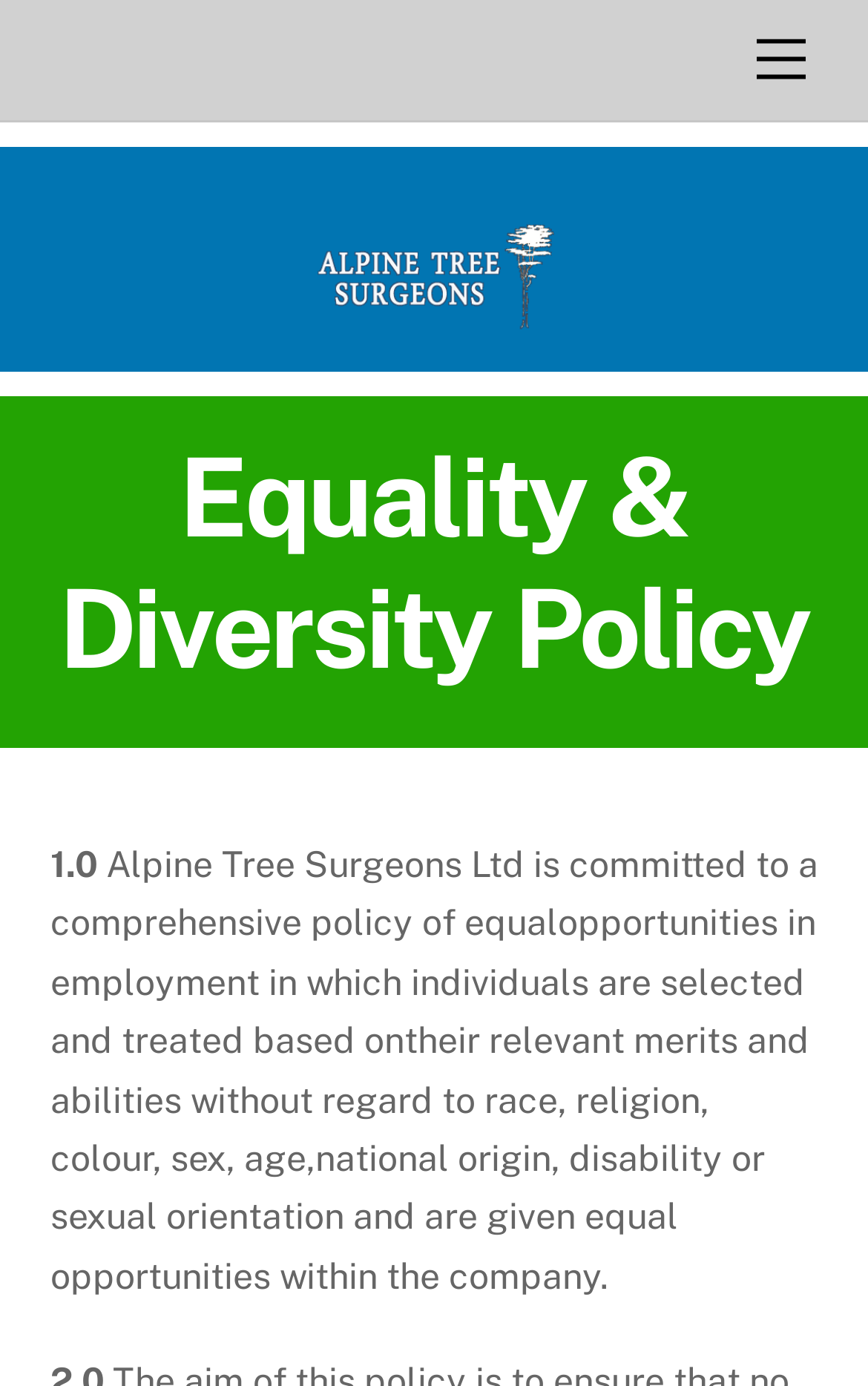Identify and provide the main heading of the webpage.

Equality & Diversity Policy